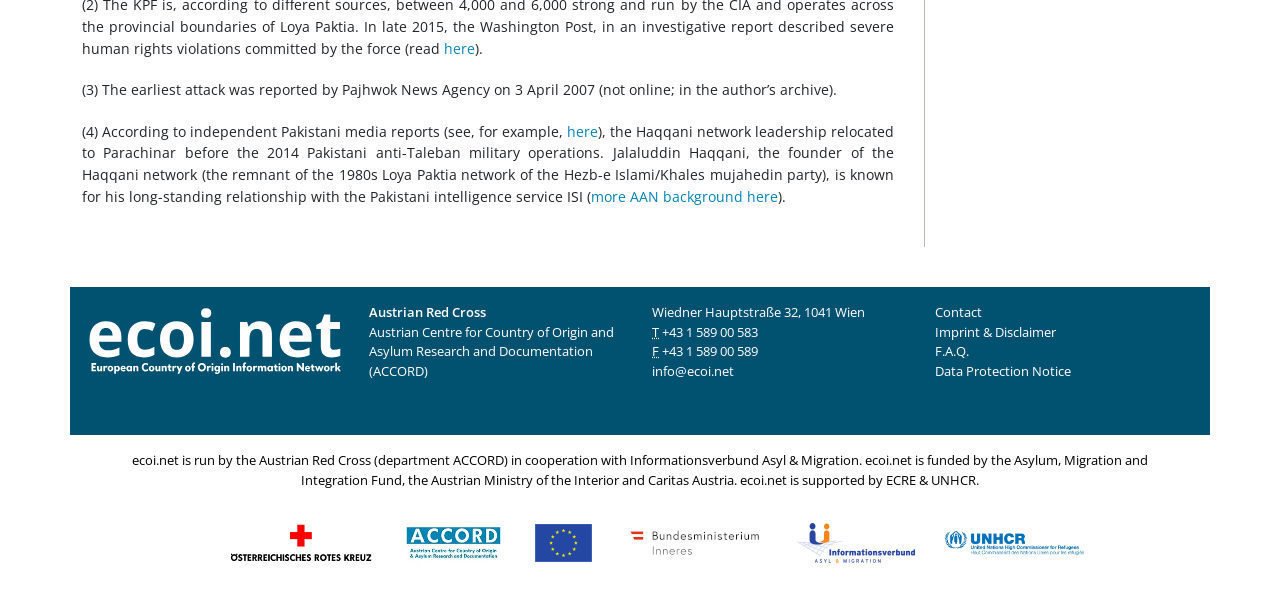Show me the bounding box coordinates of the clickable region to achieve the task as per the instruction: "go to the FAQ page".

[0.73, 0.565, 0.757, 0.594]